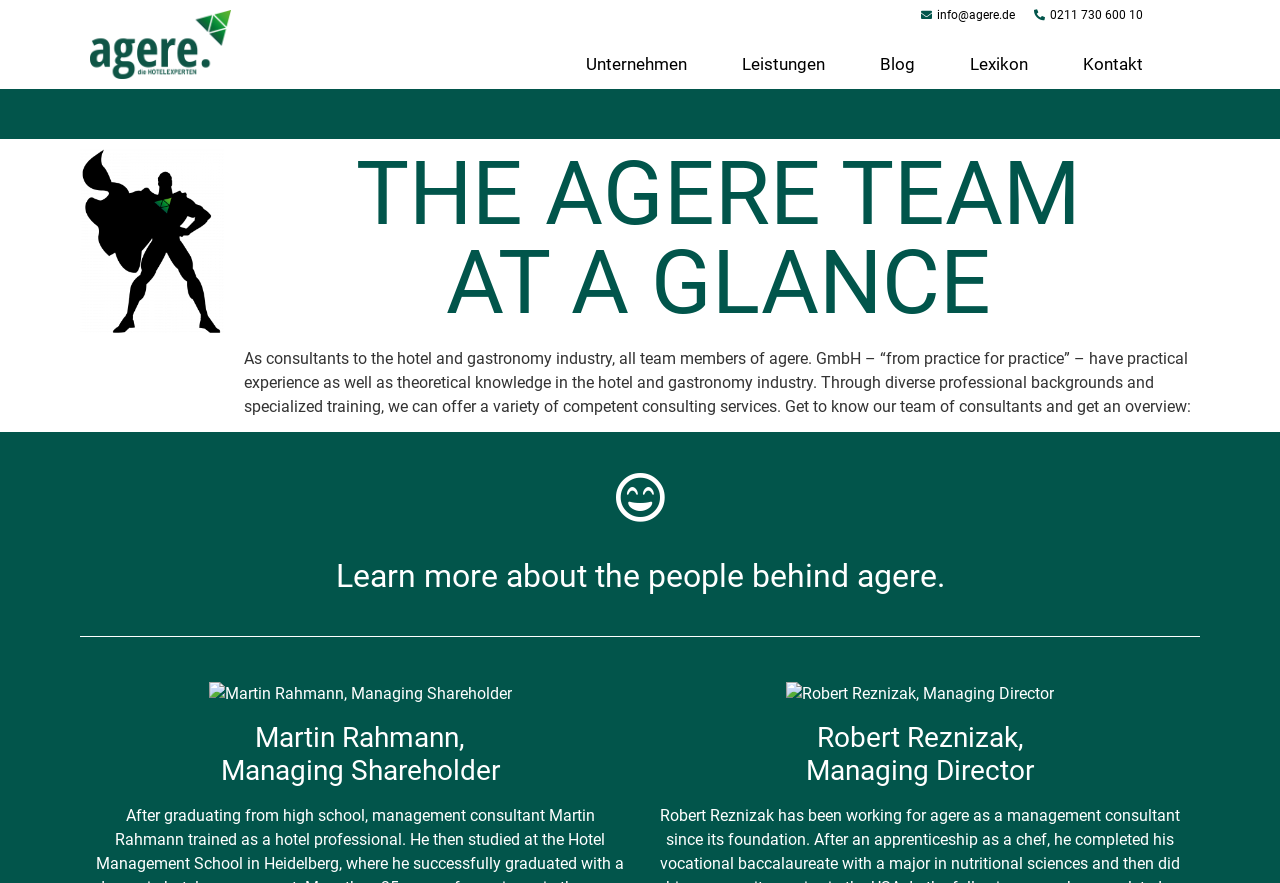Locate the bounding box coordinates of the element to click to perform the following action: 'Call 0211 730 600 10'. The coordinates should be given as four float values between 0 and 1, in the form of [left, top, right, bottom].

[0.806, 0.006, 0.893, 0.027]